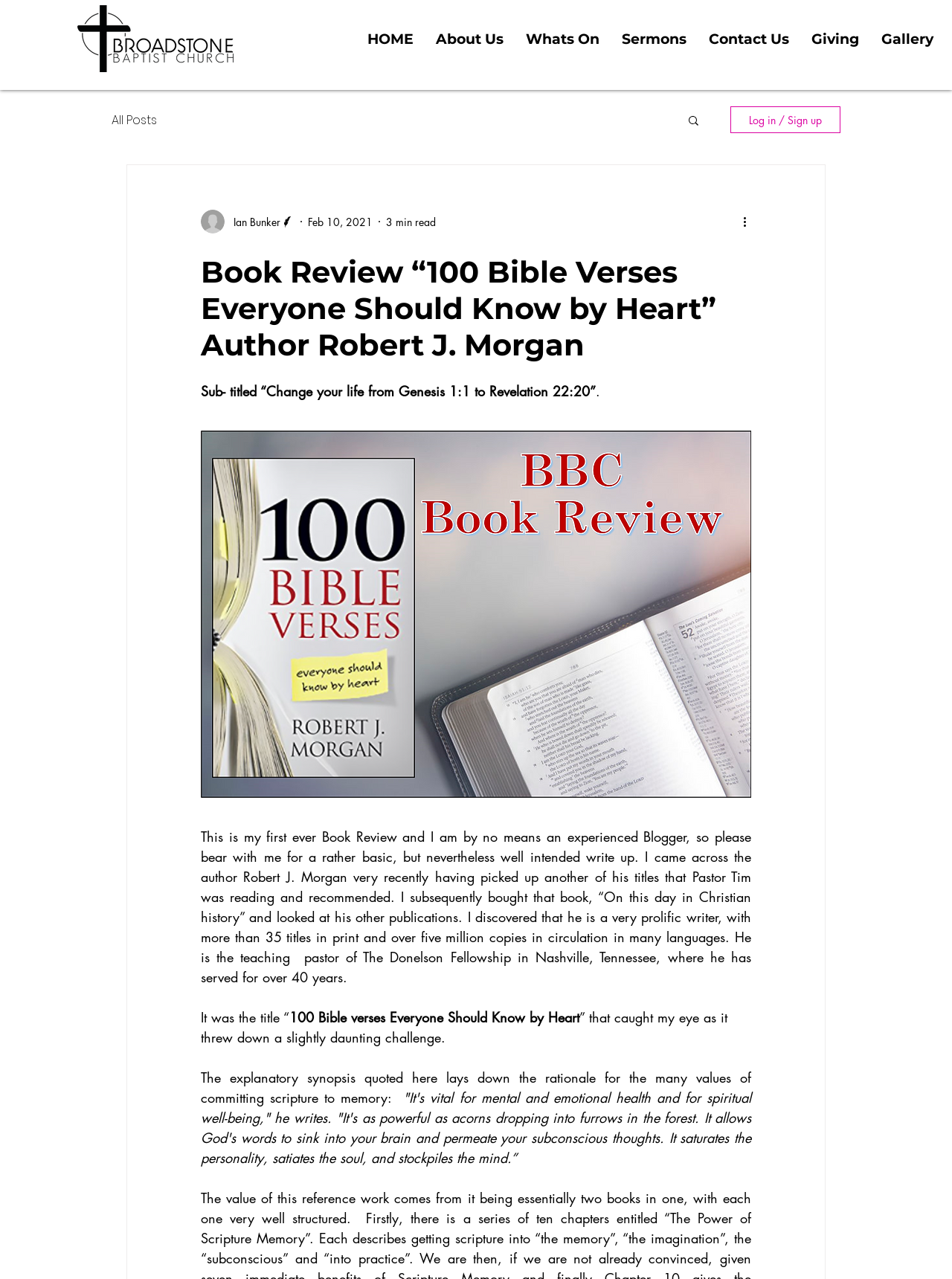What is the name of the pastor who recommended the author's book?
Refer to the screenshot and answer in one word or phrase.

Pastor Tim